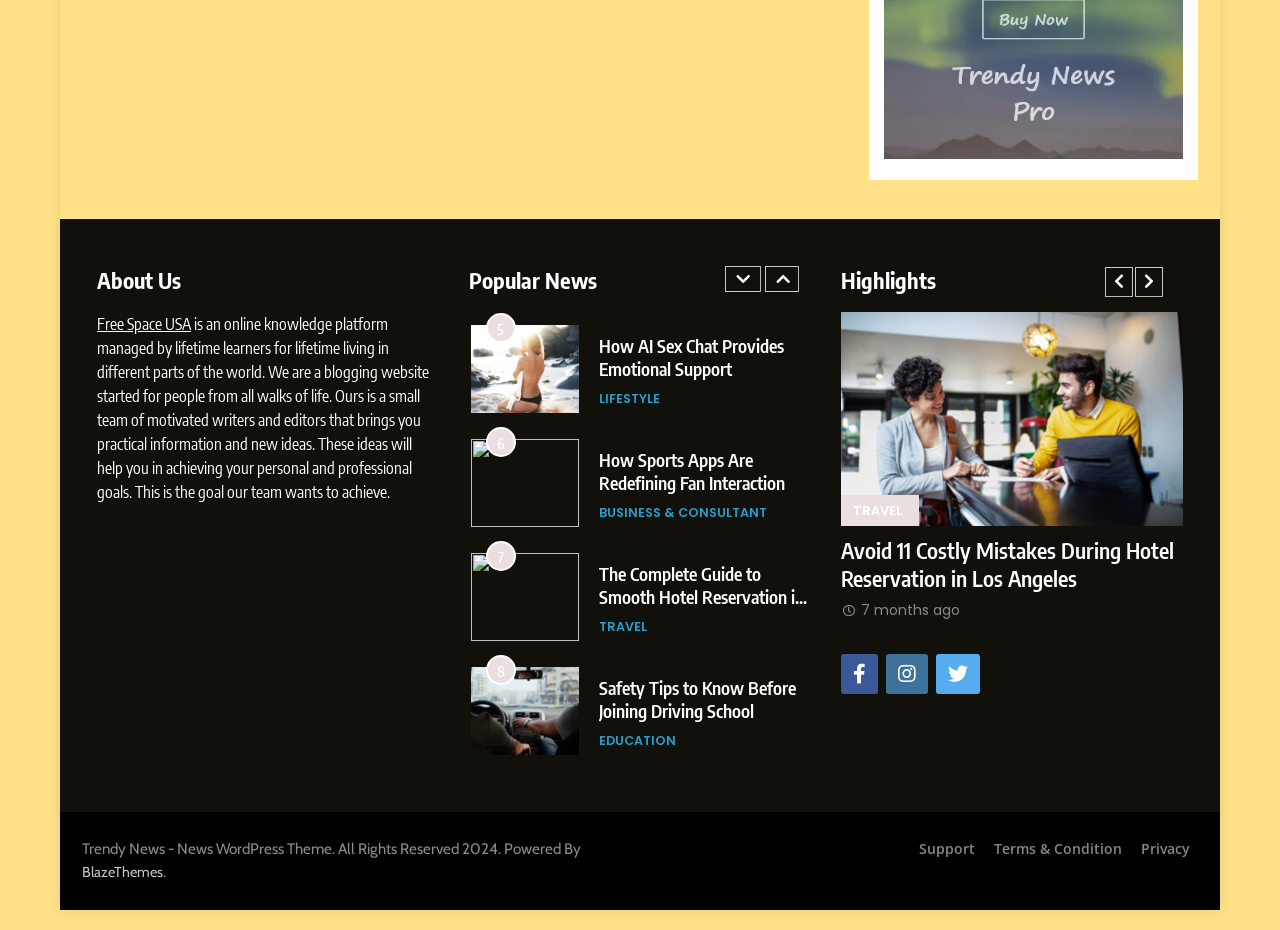Determine the bounding box for the described HTML element: "parent_node: 7". Ensure the coordinates are four float numbers between 0 and 1 in the format [left, top, right, bottom].

[0.368, 0.844, 0.452, 0.939]